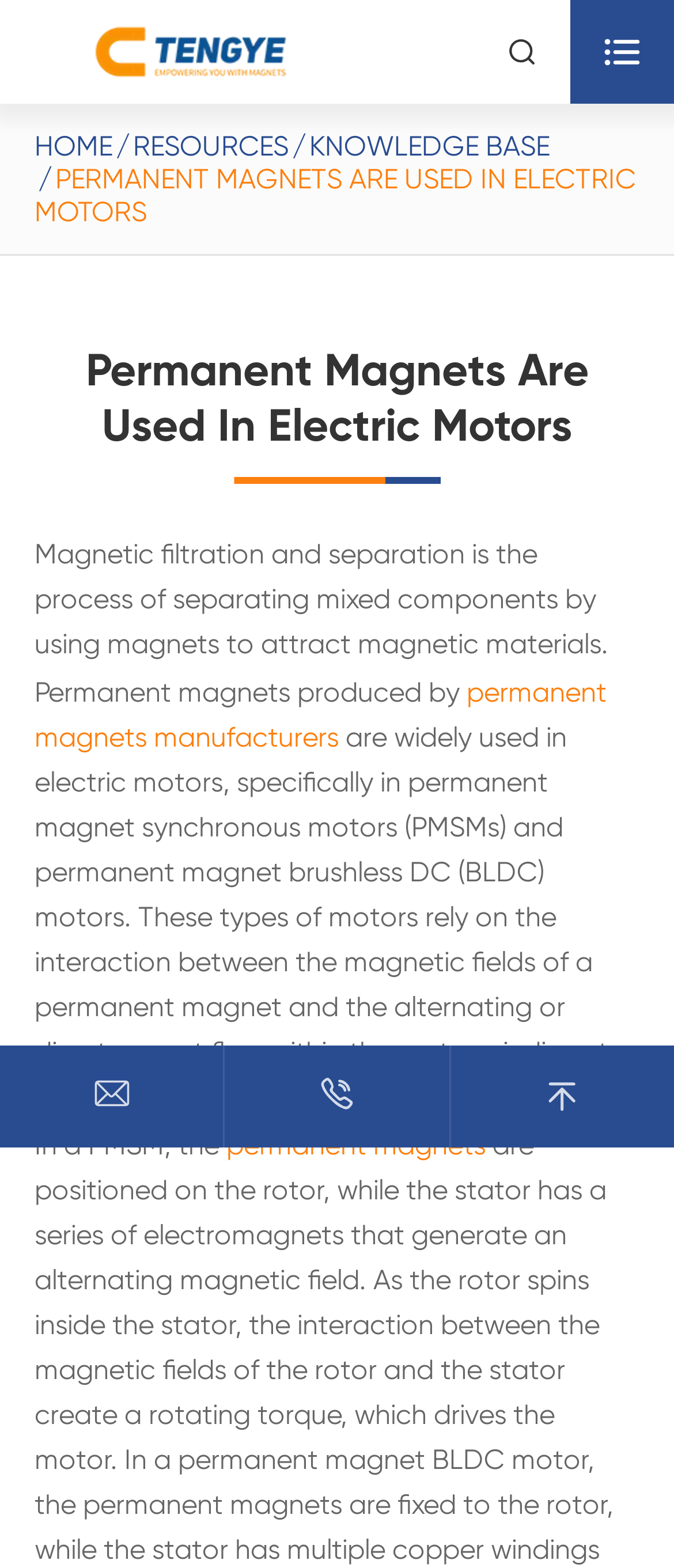Create an elaborate caption that covers all aspects of the webpage.

The webpage is about permanent magnets and their applications, specifically in electric motors. At the top left, there is a logo of "Hangzhou Tengye Magnetic Materials Co., Ltd." accompanied by a link to the company's website. Below the logo, there are four navigation links: "HOME", "RESOURCES", "KNOWLEDGE BASE", and "PERMANENT MAGNETS ARE USED IN ELECTRIC MOTORS", which is also the title of the webpage.

On the top right, there are three icons, possibly representing social media or other external links. Below the navigation links, there is a heading that repeats the title of the webpage. The main content of the webpage starts with a paragraph explaining the process of magnetic filtration and separation. 

Following this, there is a section discussing the use of permanent magnets in electric motors, specifically in permanent magnet synchronous motors (PMSMs) and permanent magnet brushless DC (BLDC) motors. This section includes a link to "permanent magnets manufacturers" and another link to "permanent magnets" later on. 

At the bottom of the page, there are three more icons, possibly representing social media or other external links. Overall, the webpage has a simple layout with a focus on providing information about permanent magnets and their applications.